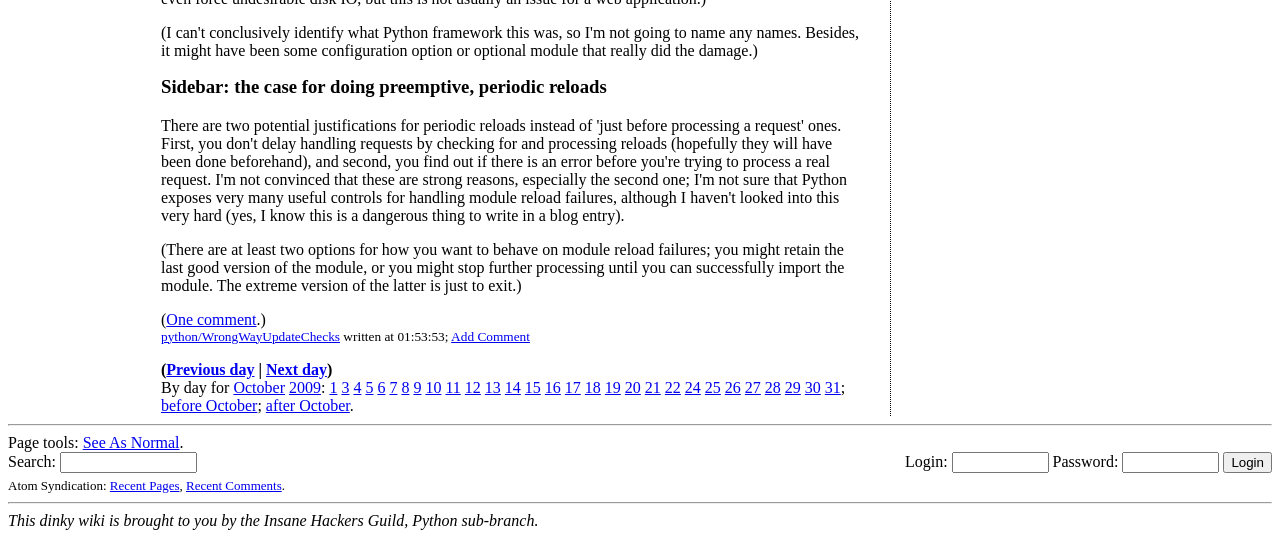Can you provide the bounding box coordinates for the element that should be clicked to implement the instruction: "Search for something"?

[0.047, 0.839, 0.154, 0.878]